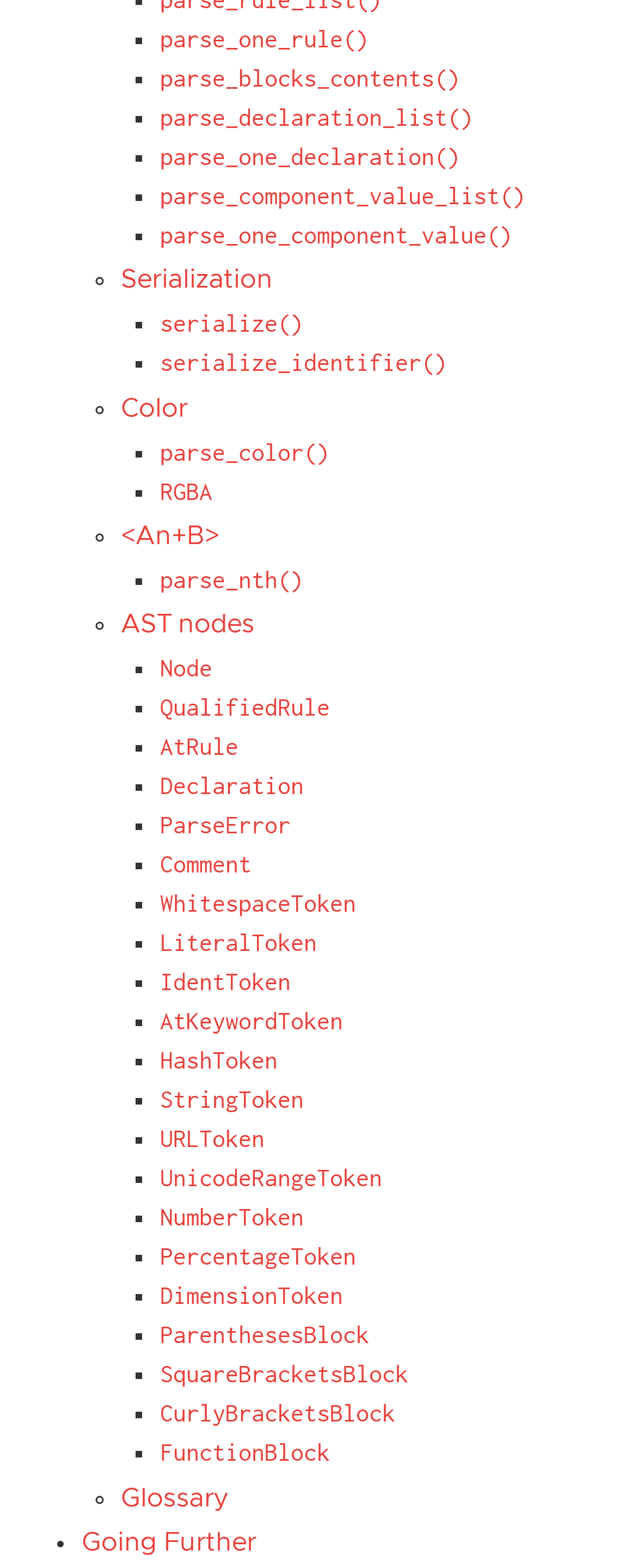Given the description of the UI element: "URLToken", predict the bounding box coordinates in the form of [left, top, right, bottom], with each value being a float between 0 and 1.

[0.251, 0.718, 0.415, 0.735]